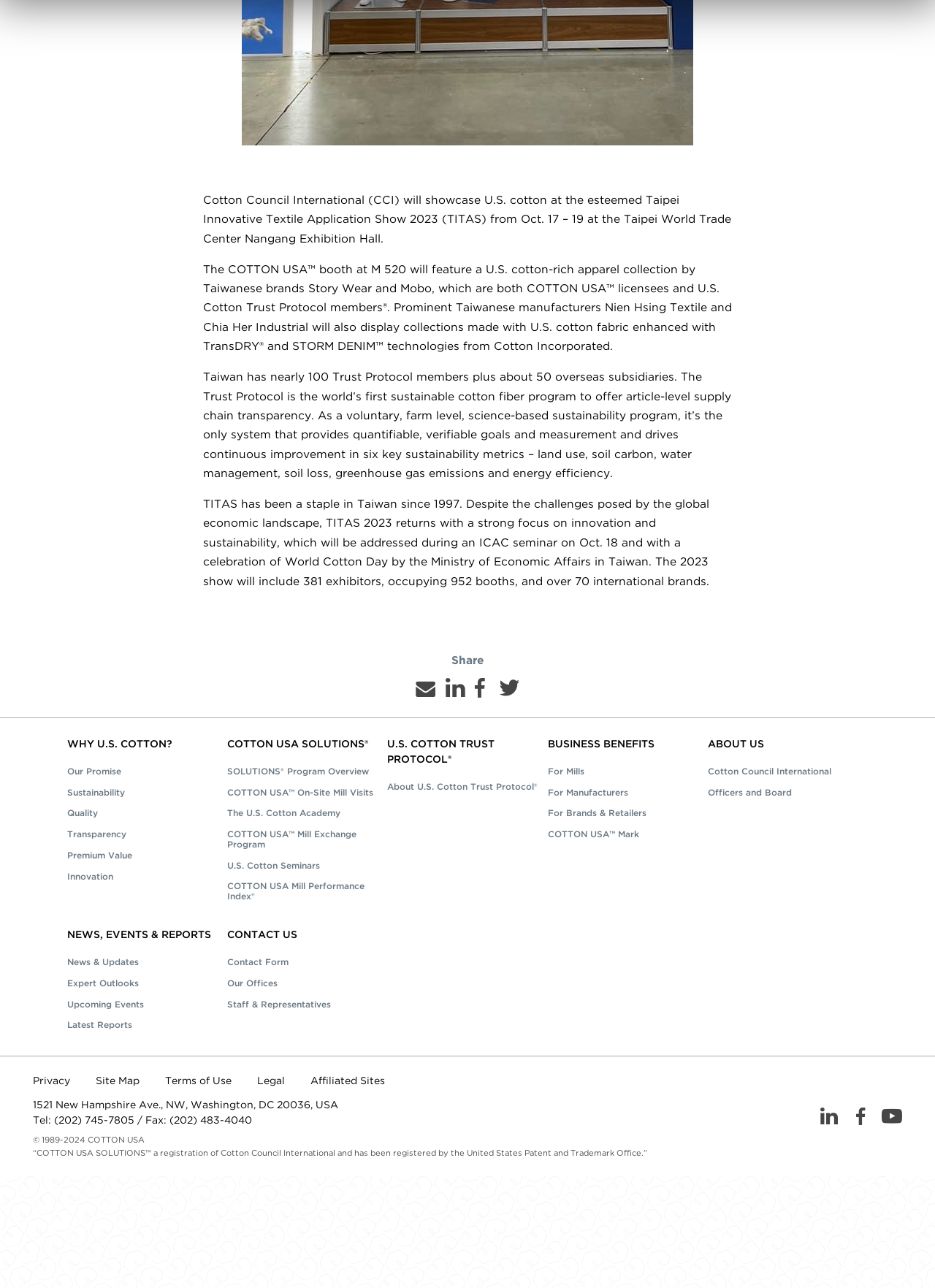What is the location of Cotton Council International?
Provide a thorough and detailed answer to the question.

The webpage provides the address of Cotton Council International as 1521 New Hampshire Ave., NW, Washington, DC 20036, USA.